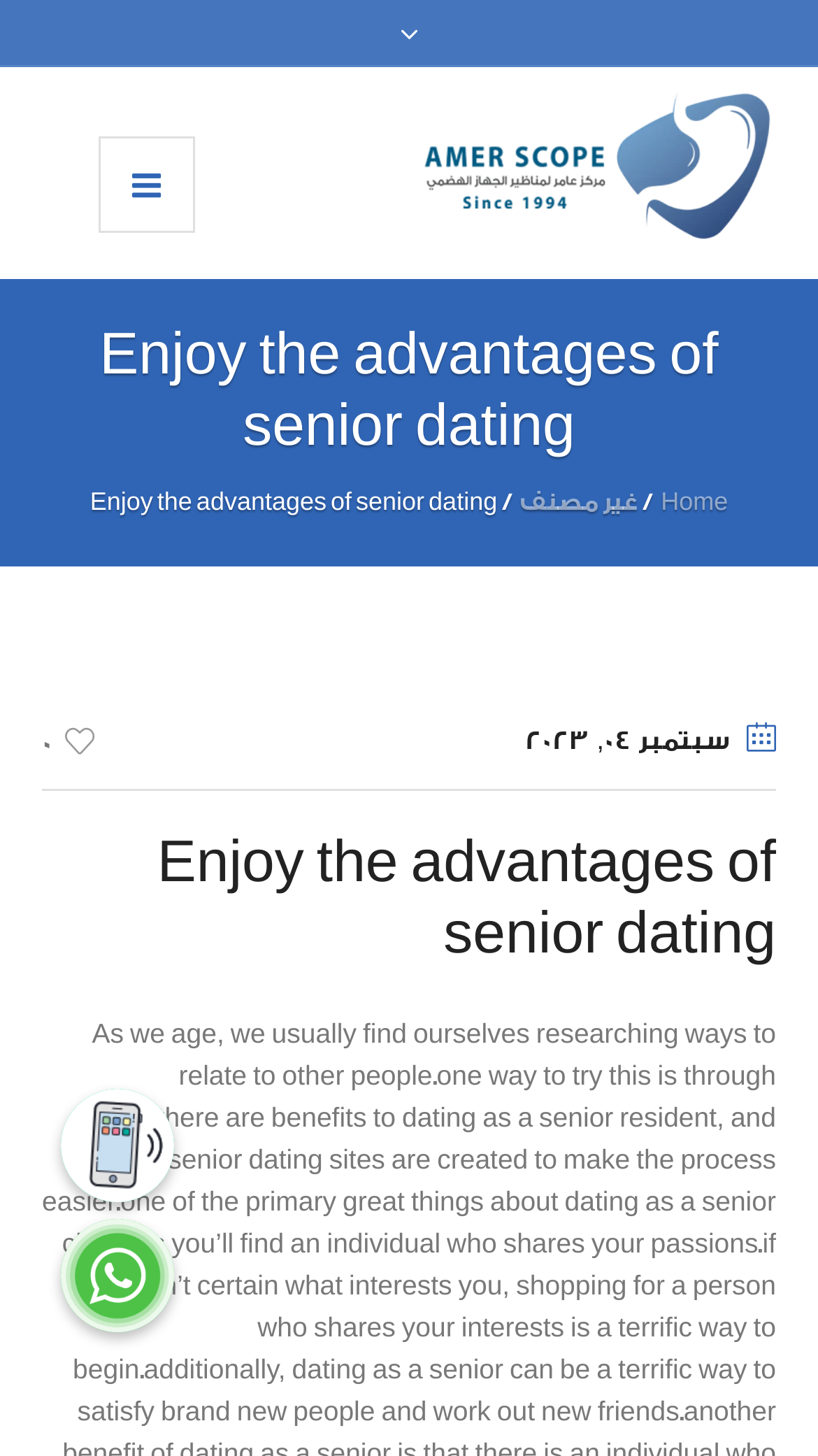Create a detailed description of the webpage's content and layout.

The webpage appears to be a personal profile or blog, with a focus on senior dating. At the top, there is a prominent link and image with the name "عامر سكوب" (Amer Skoub), which suggests that this is the profile owner's name. 

Below the profile name, there is a heading that reads "Enjoy the advantages of senior dating", which seems to be the title of the page or a tagline. 

On the top-right corner, there are navigation links, including "Home" and "غير مصنف" (Uncategorized), separated by a slash. 

Further down, there is a section with the same title "Enjoy the advantages of senior dating", accompanied by a date "4 سبتمبر، 2023" (September 4, 2023) and a link with a zero icon. 

The page also features two links at the bottom, "Phone" and "WhatsApp", which are likely contact information for the profile owner.